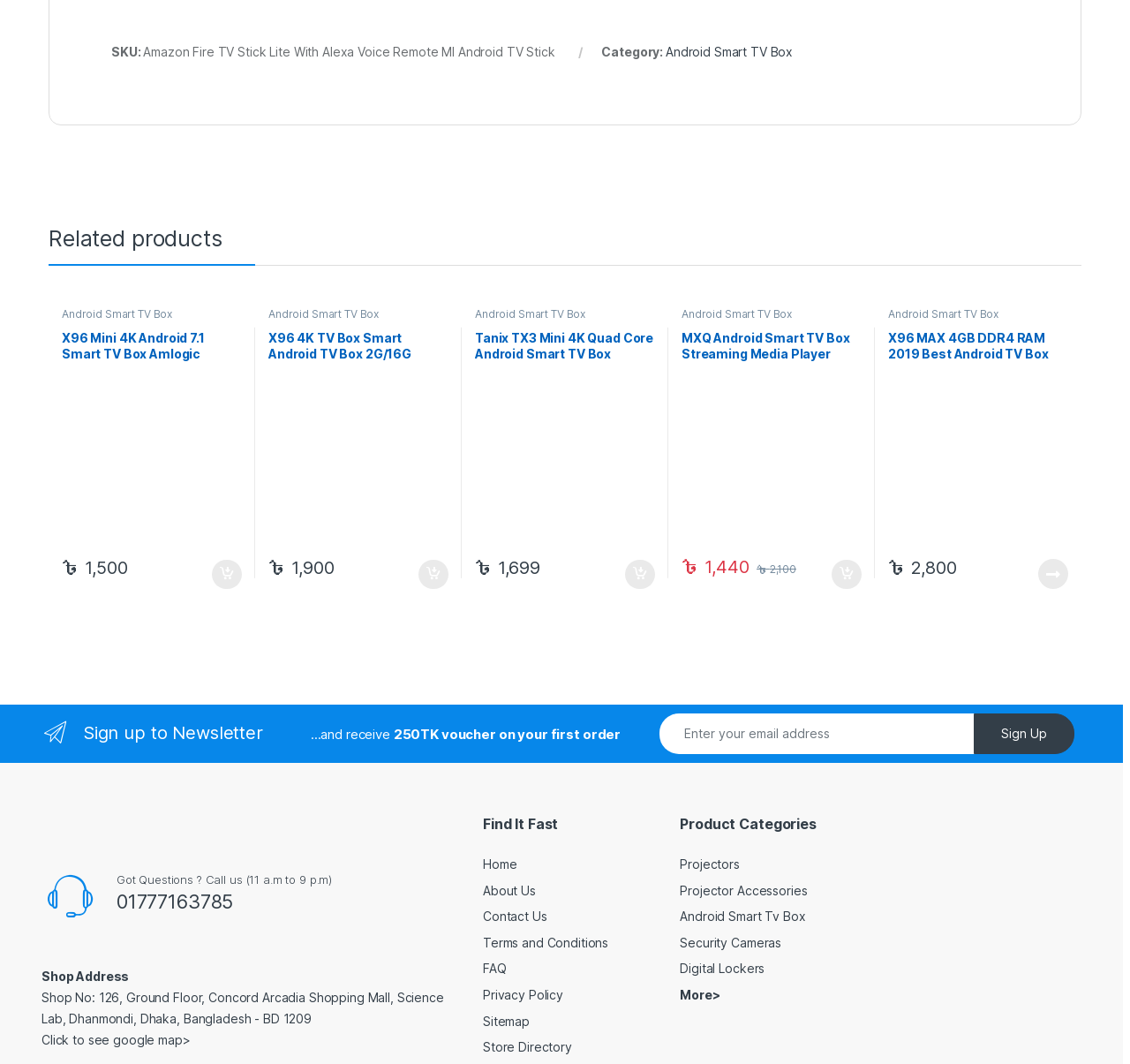Find the coordinates for the bounding box of the element with this description: "Android Smart TV Box".

[0.589, 0.041, 0.702, 0.056]